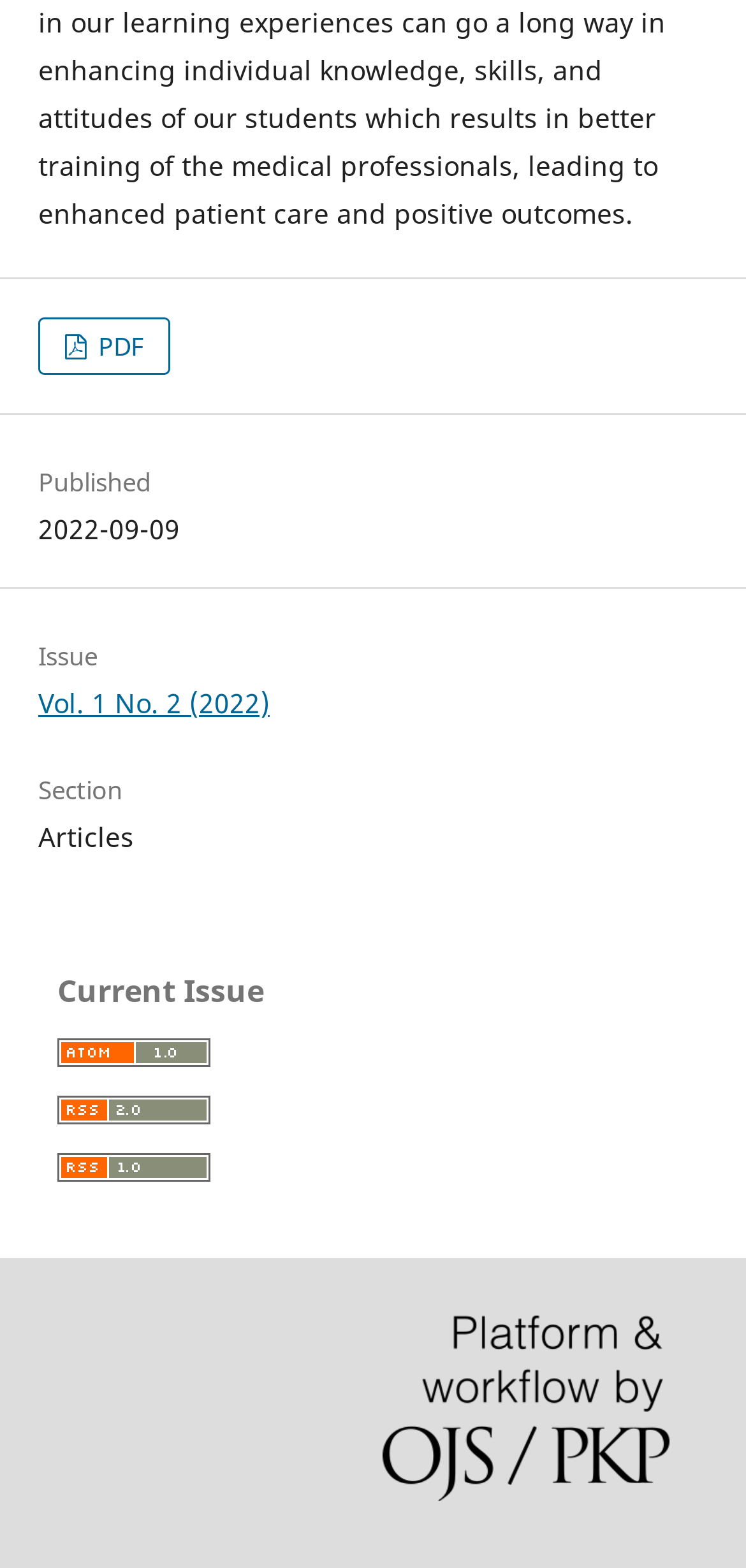What is the publication date?
Please provide a single word or phrase in response based on the screenshot.

2022-09-09